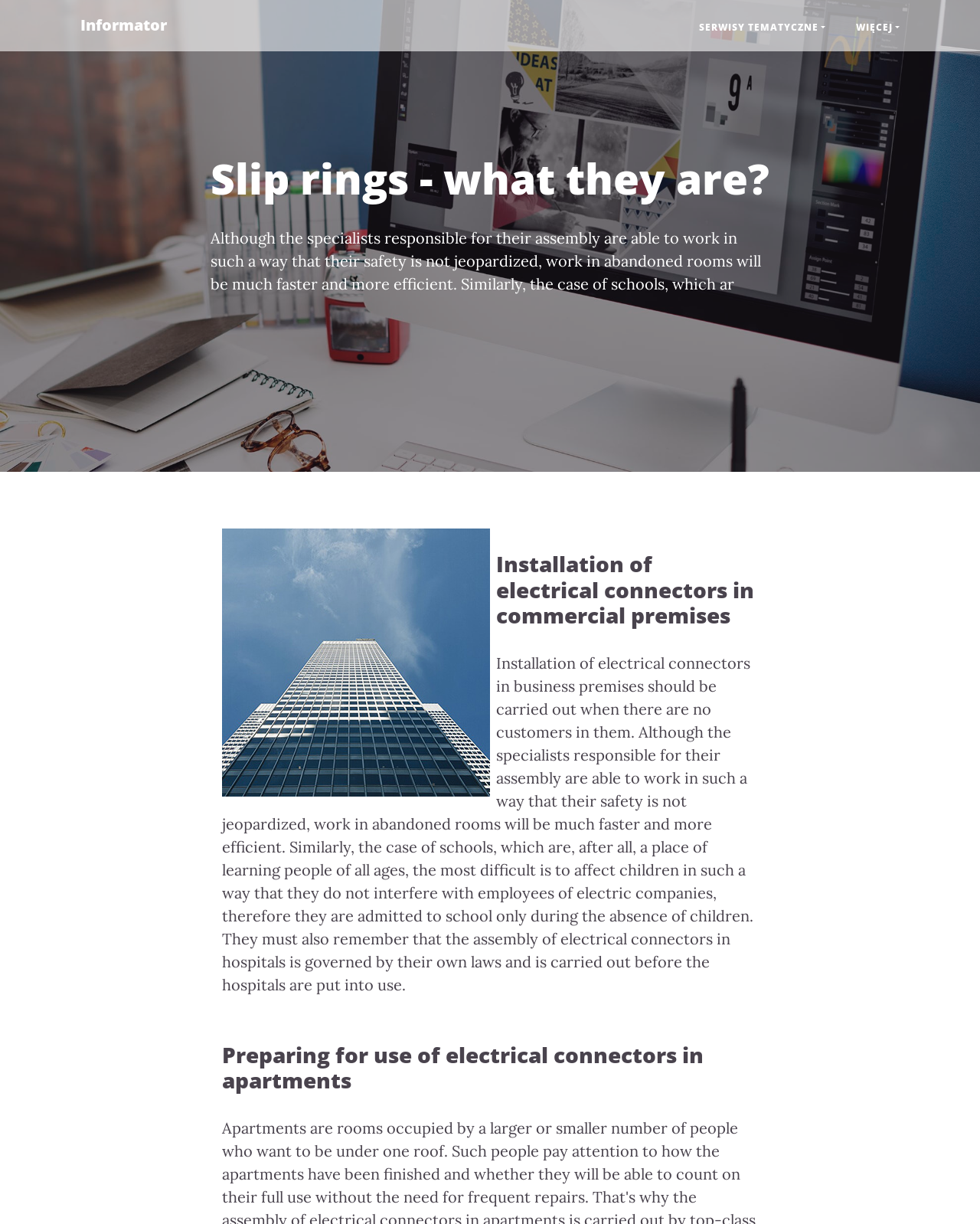Can you give a comprehensive explanation to the question given the content of the image?
What is special about the assembly of electrical connectors in hospitals?

According to the text, 'the assembly of electrical connectors in hospitals is governed by their own laws and is carried out before the hospitals are put into use.' This implies that the assembly of electrical connectors in hospitals is subject to unique laws and regulations.